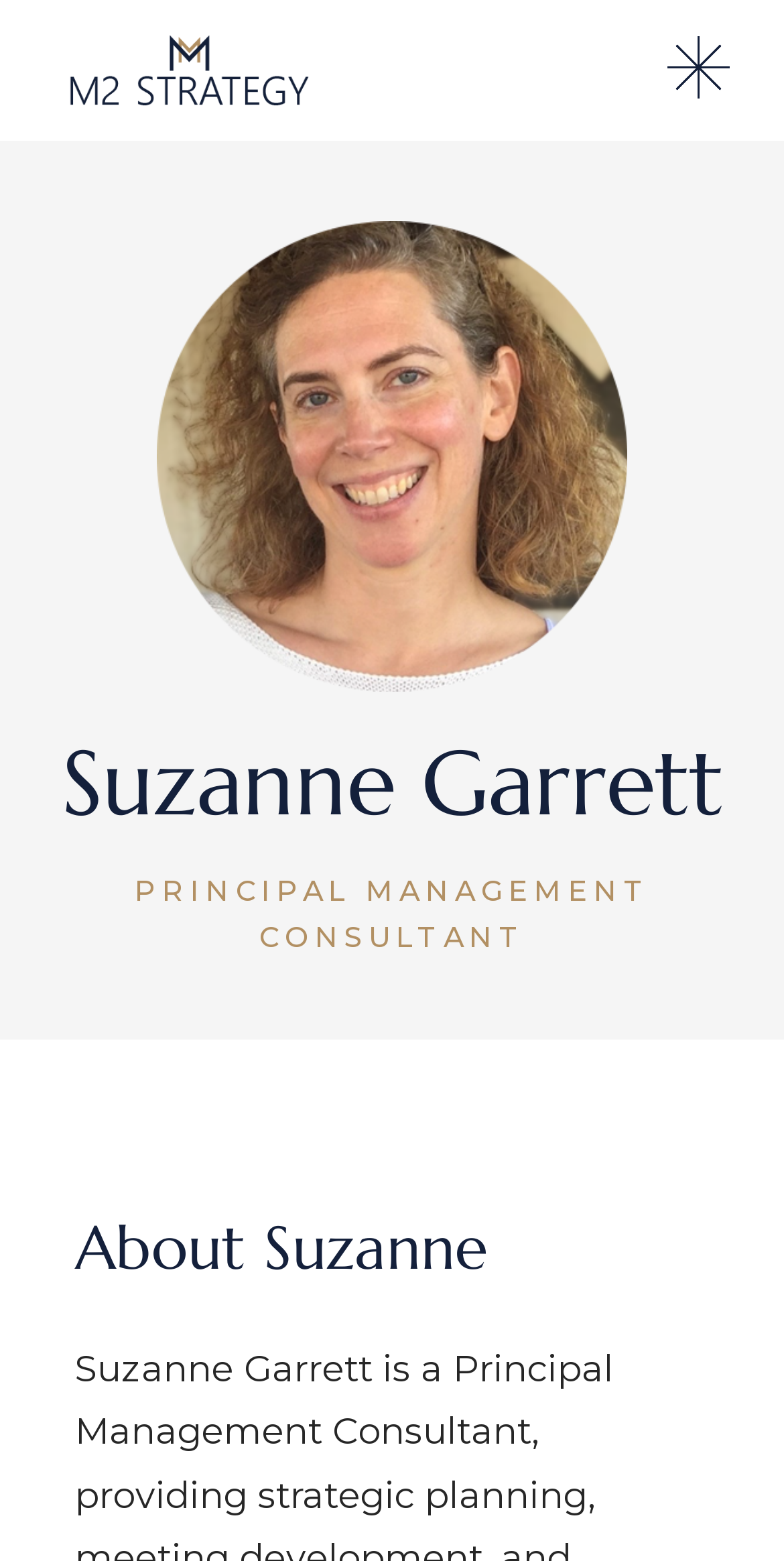What is the purpose of Suzanne Garrett's services?
Refer to the image and provide a concise answer in one word or phrase.

strategic planning, meeting development, and facilitation support